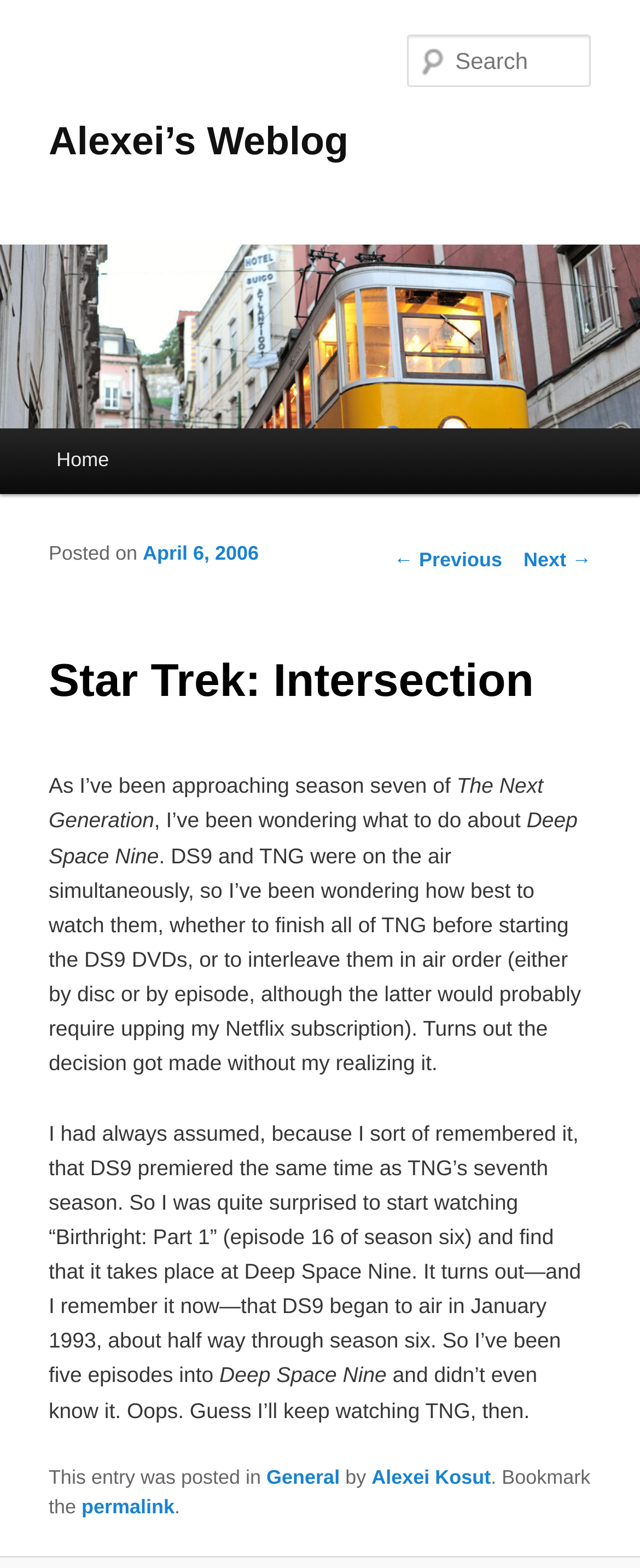What is the blog post title? Refer to the image and provide a one-word or short phrase answer.

Star Trek: Intersection